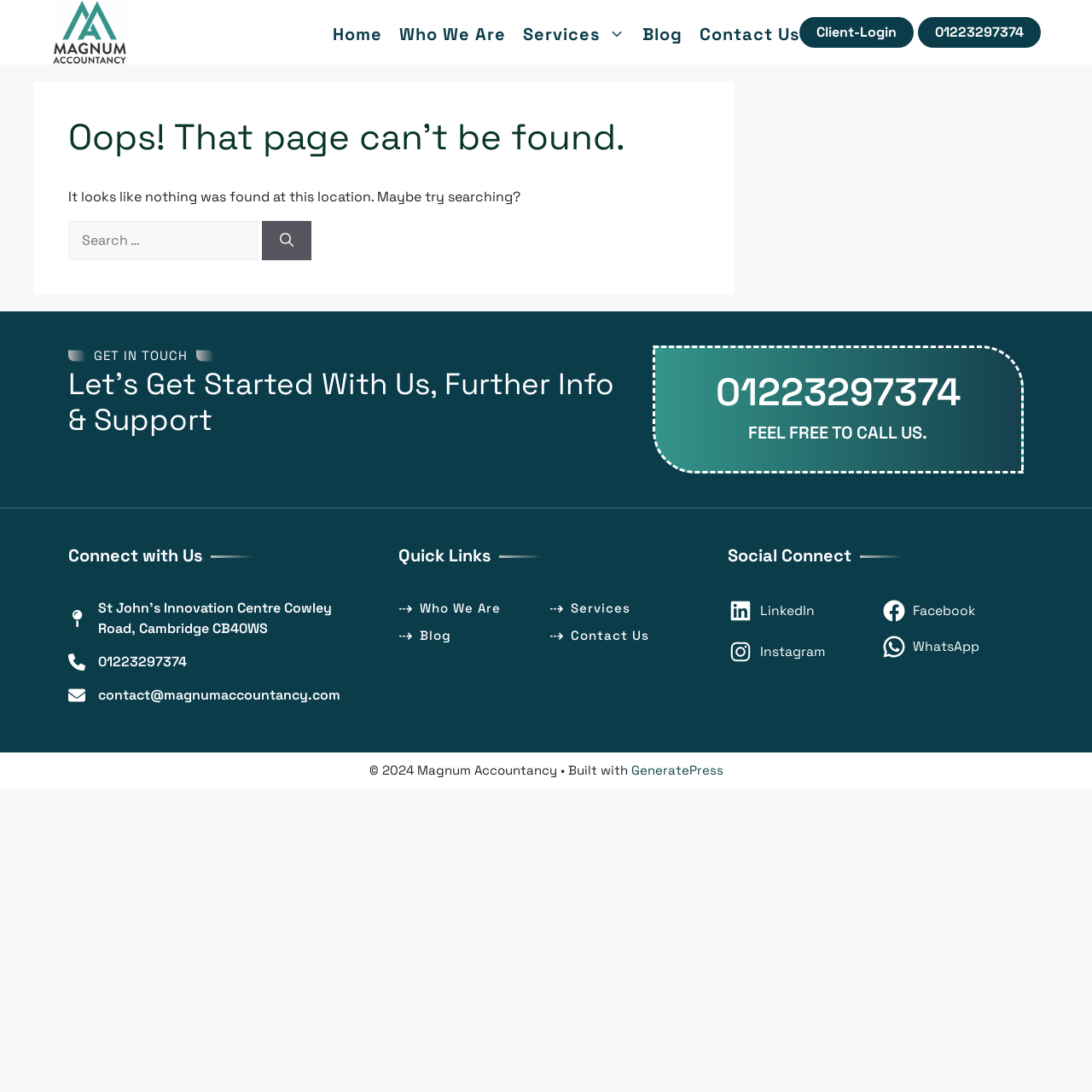Please find and report the bounding box coordinates of the element to click in order to perform the following action: "Click the 'Home' link". The coordinates should be expressed as four float numbers between 0 and 1, in the format [left, top, right, bottom].

[0.297, 0.008, 0.358, 0.055]